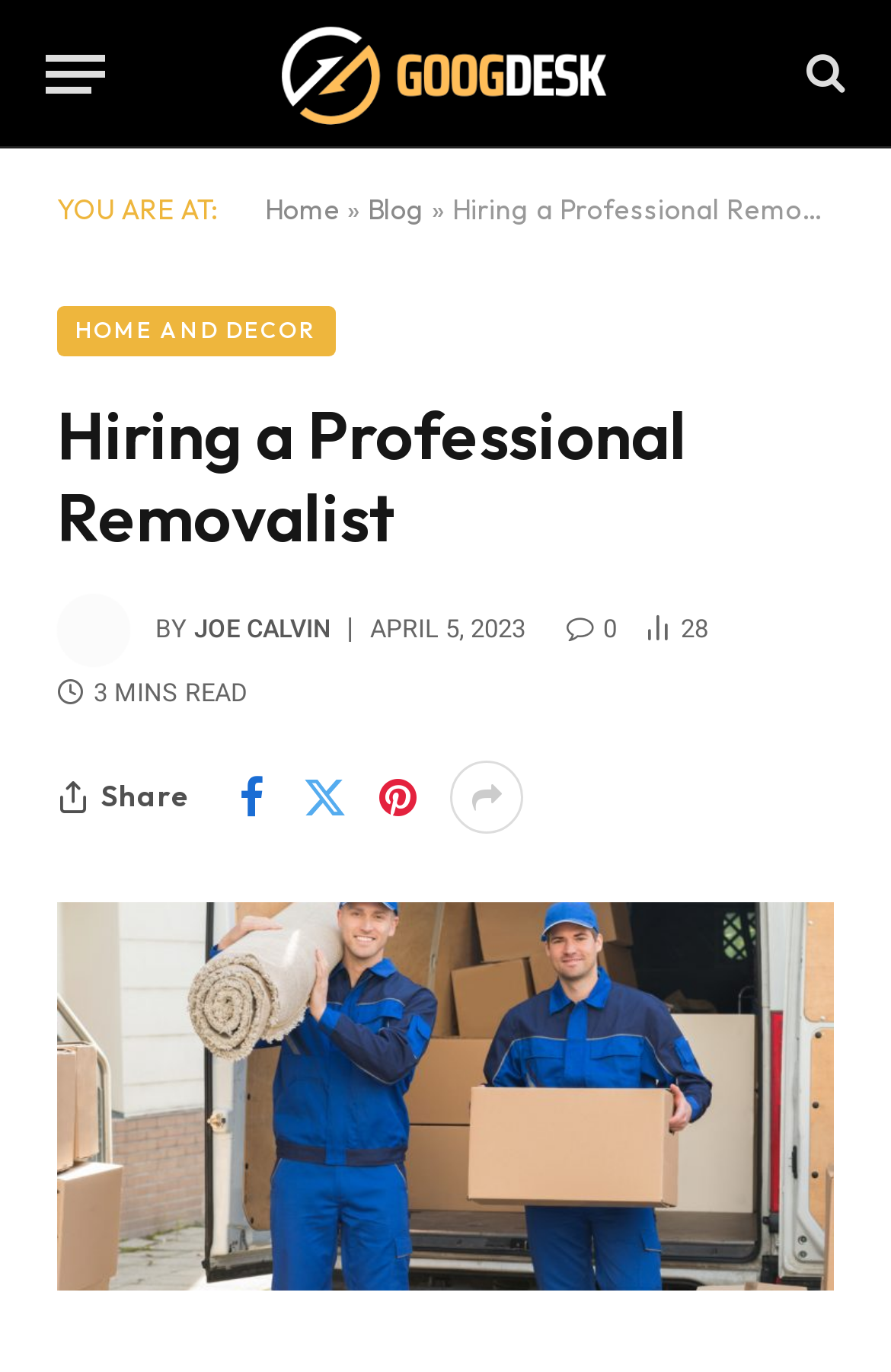How many article views does this article have?
Answer with a single word or short phrase according to what you see in the image.

28